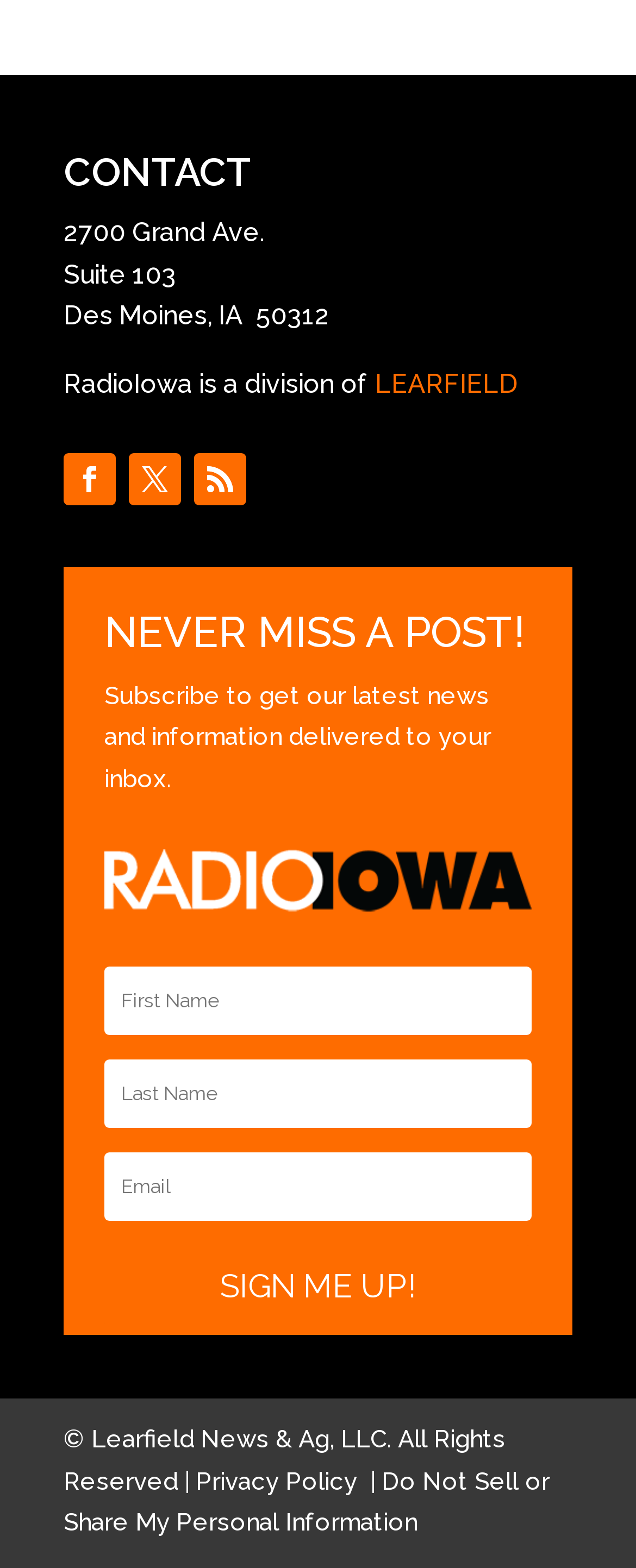Locate and provide the bounding box coordinates for the HTML element that matches this description: "name="et_pb_signup_firstname" placeholder="First Name"".

[0.164, 0.617, 0.836, 0.66]